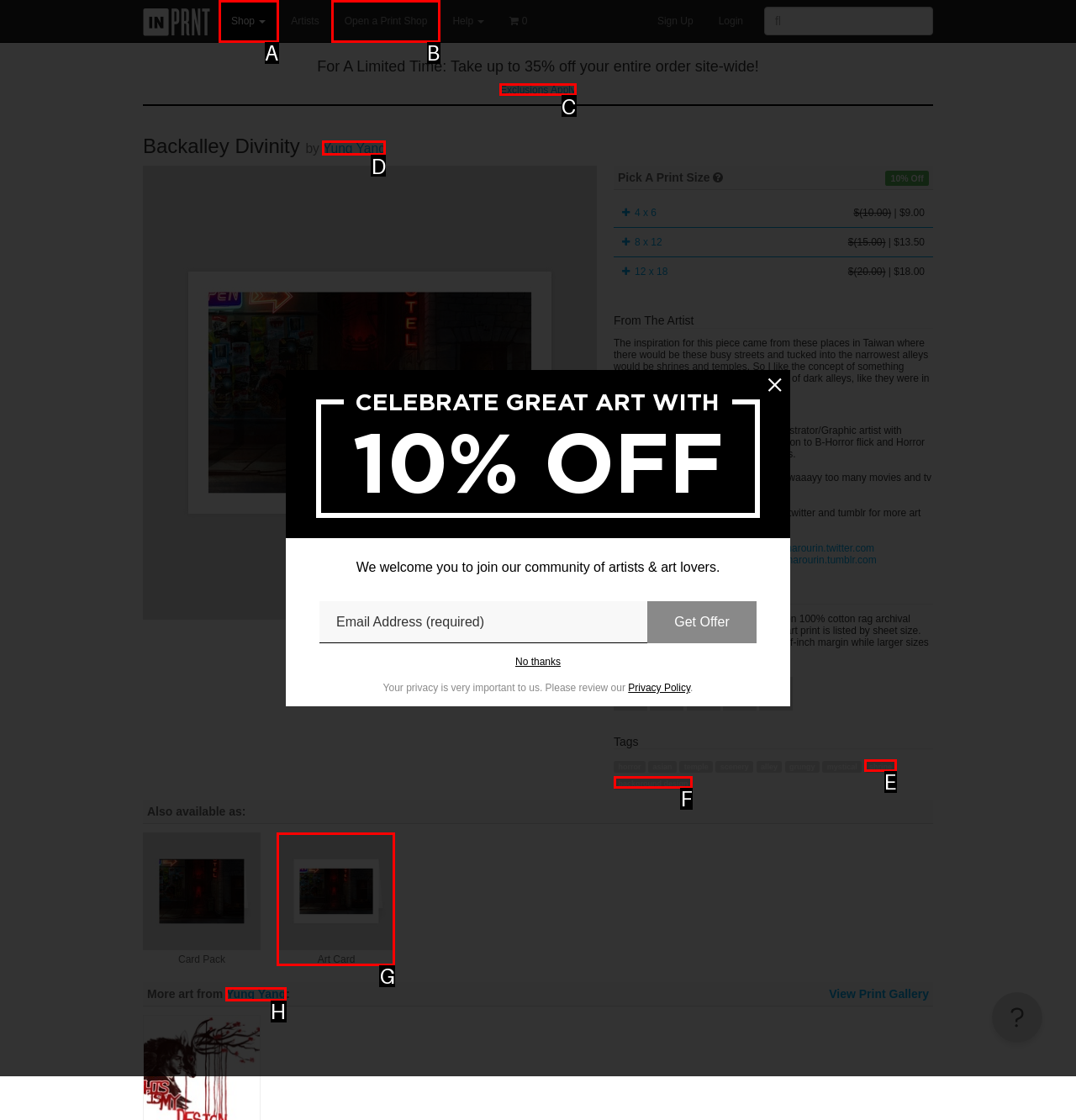Find the option that aligns with: Yung Yang
Provide the letter of the corresponding option.

D